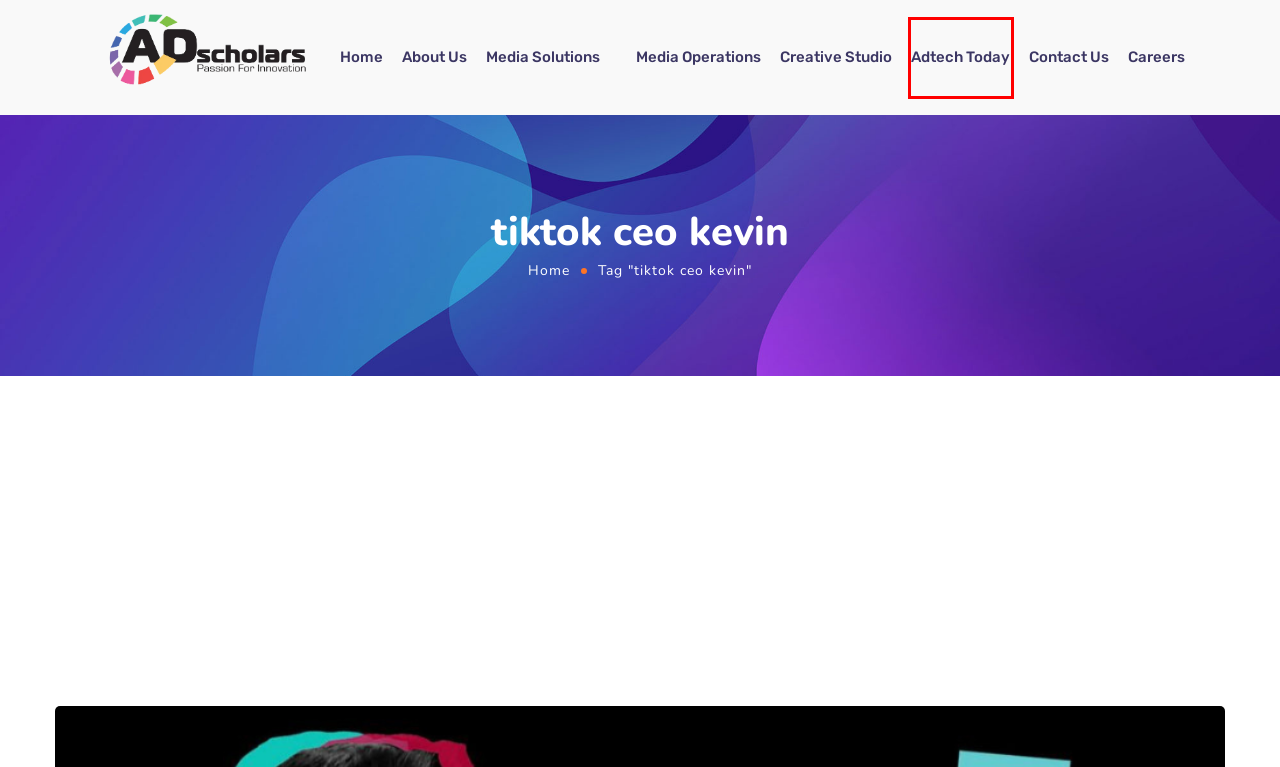You have a screenshot showing a webpage with a red bounding box around a UI element. Choose the webpage description that best matches the new page after clicking the highlighted element. Here are the options:
A. India Banned 59 Major Chinese Mobile Applications | Adtech Today
B. Ad Operations Outsourcing Services | Ad Scholars
C. Privacy Policy - Passion For Innovation
D. ADscholars - Passion For Innovation
E. Media Operations | Adscholars
F. Adtech Today | Latest Media, Advertising and Technology News
G. Careers - Passion For Innovation
H. Creative Studio | Adscholars

F